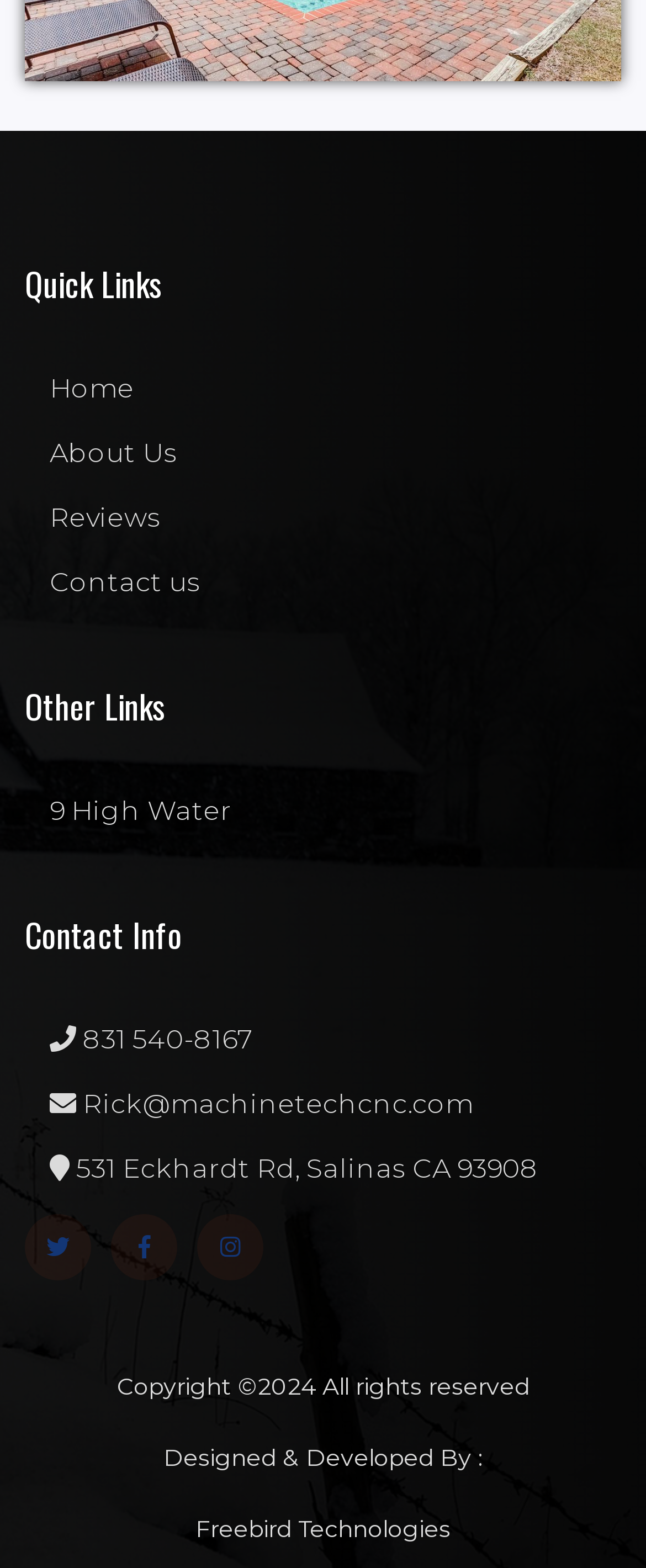Determine the bounding box coordinates of the clickable region to carry out the instruction: "contact us".

[0.077, 0.361, 0.31, 0.381]